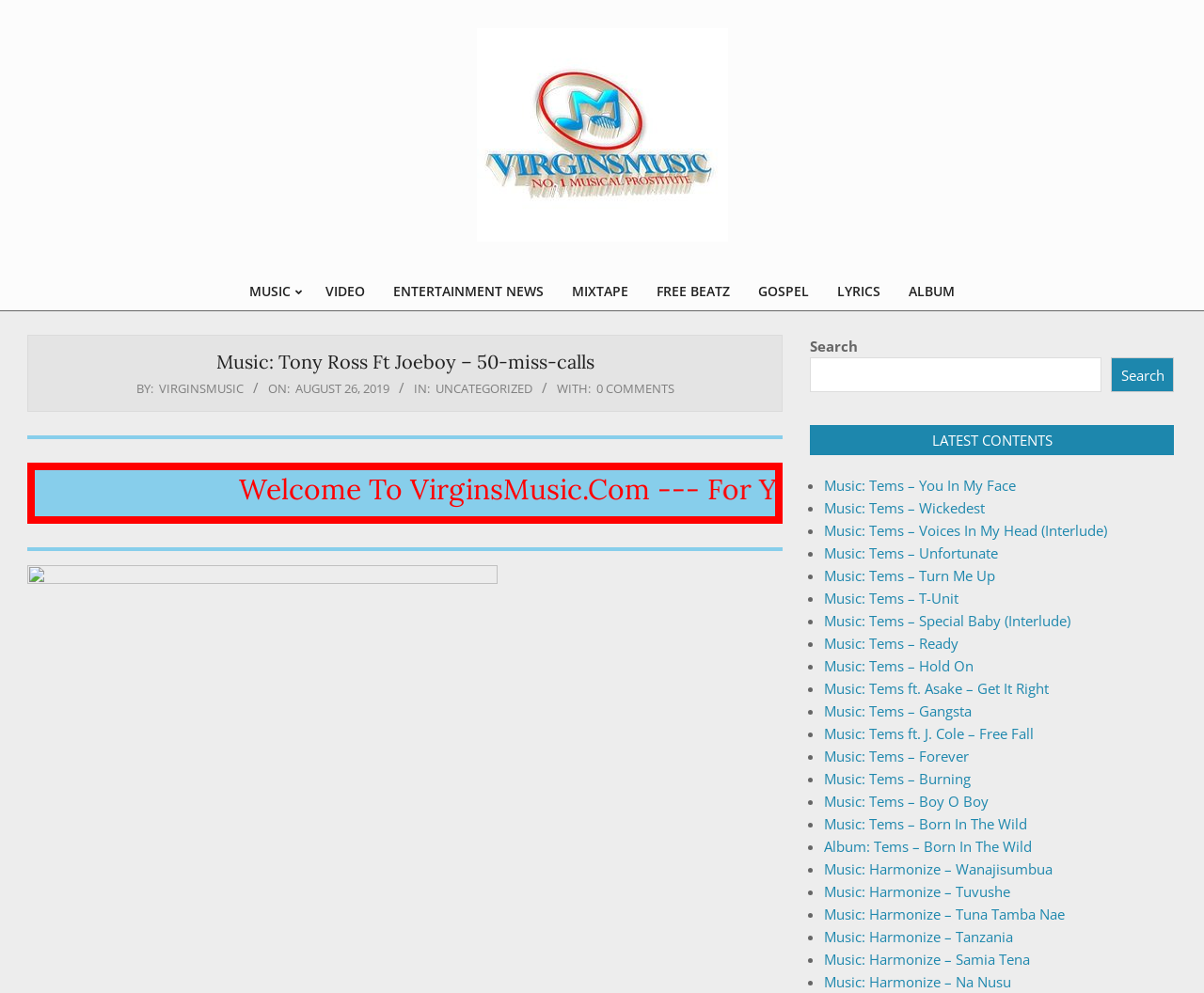Please locate the bounding box coordinates of the element that should be clicked to complete the given instruction: "Click on MUSIC category".

[0.195, 0.273, 0.259, 0.313]